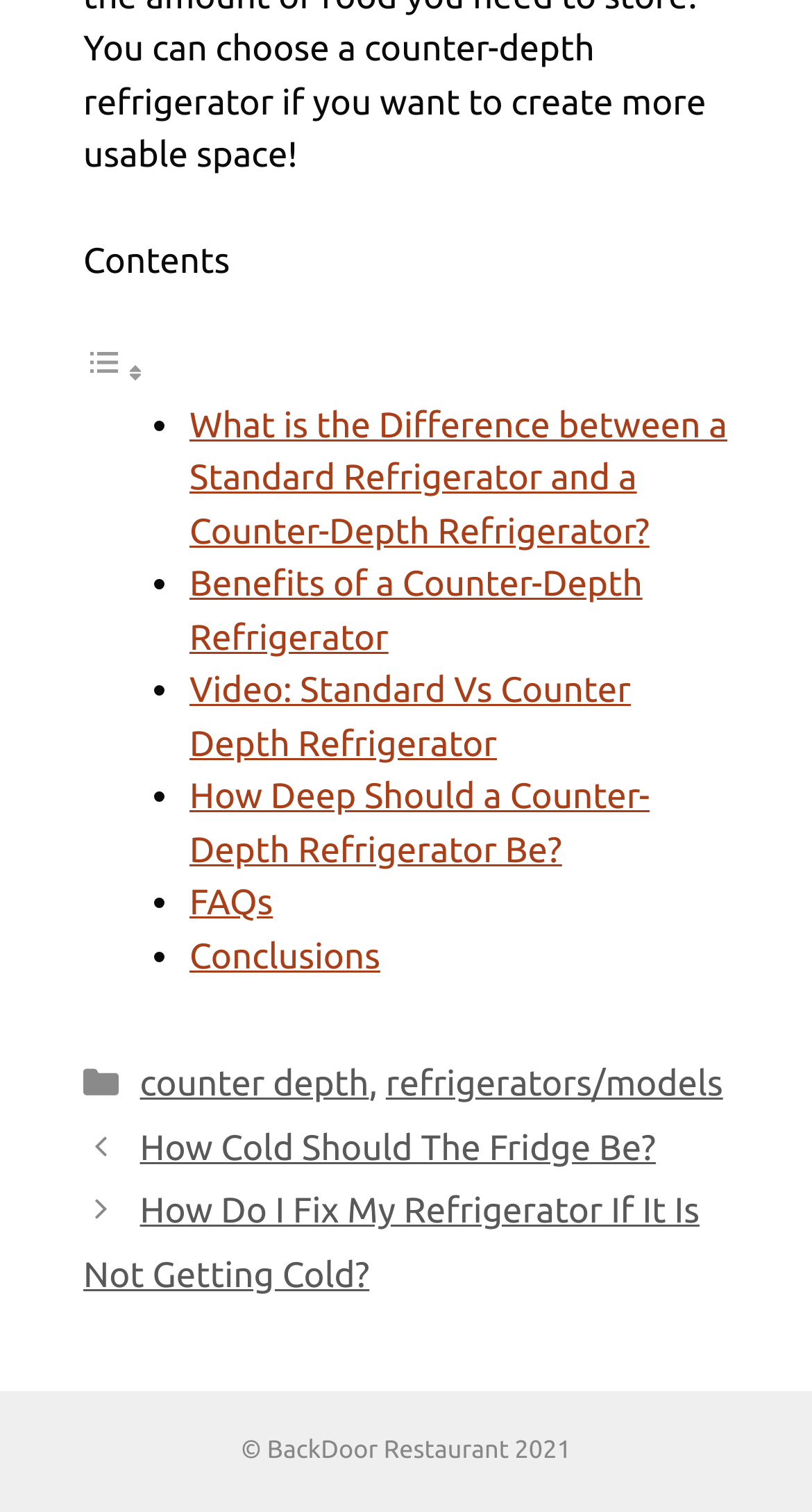Locate the bounding box coordinates of the region to be clicked to comply with the following instruction: "View 'Conclusions'". The coordinates must be four float numbers between 0 and 1, in the form [left, top, right, bottom].

[0.233, 0.619, 0.468, 0.645]